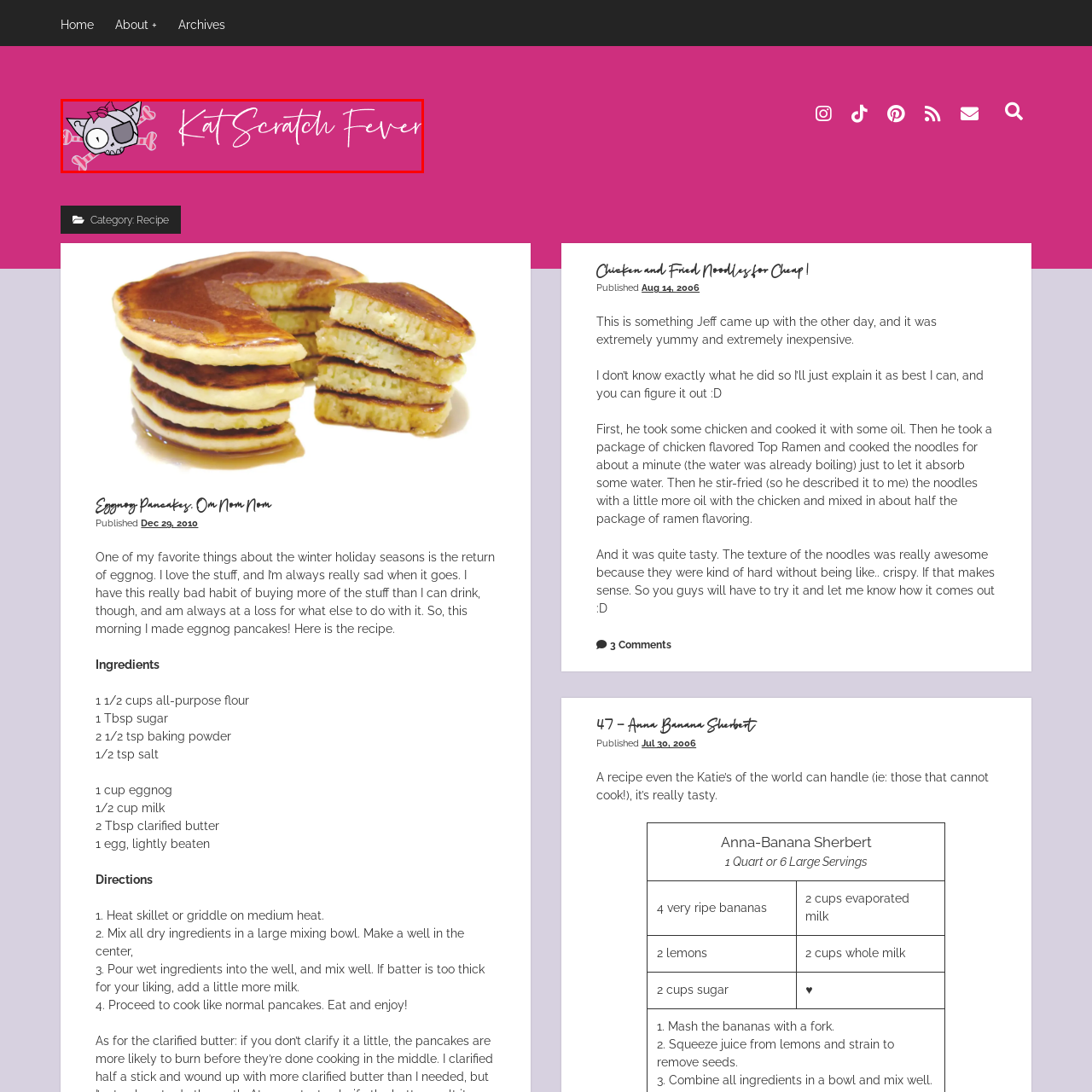How many eyes of the cat are visible?
Carefully examine the image within the red bounding box and provide a comprehensive answer based on what you observe.

The cat has one eye covered, which adds to its quirky character, making only one eye visible.